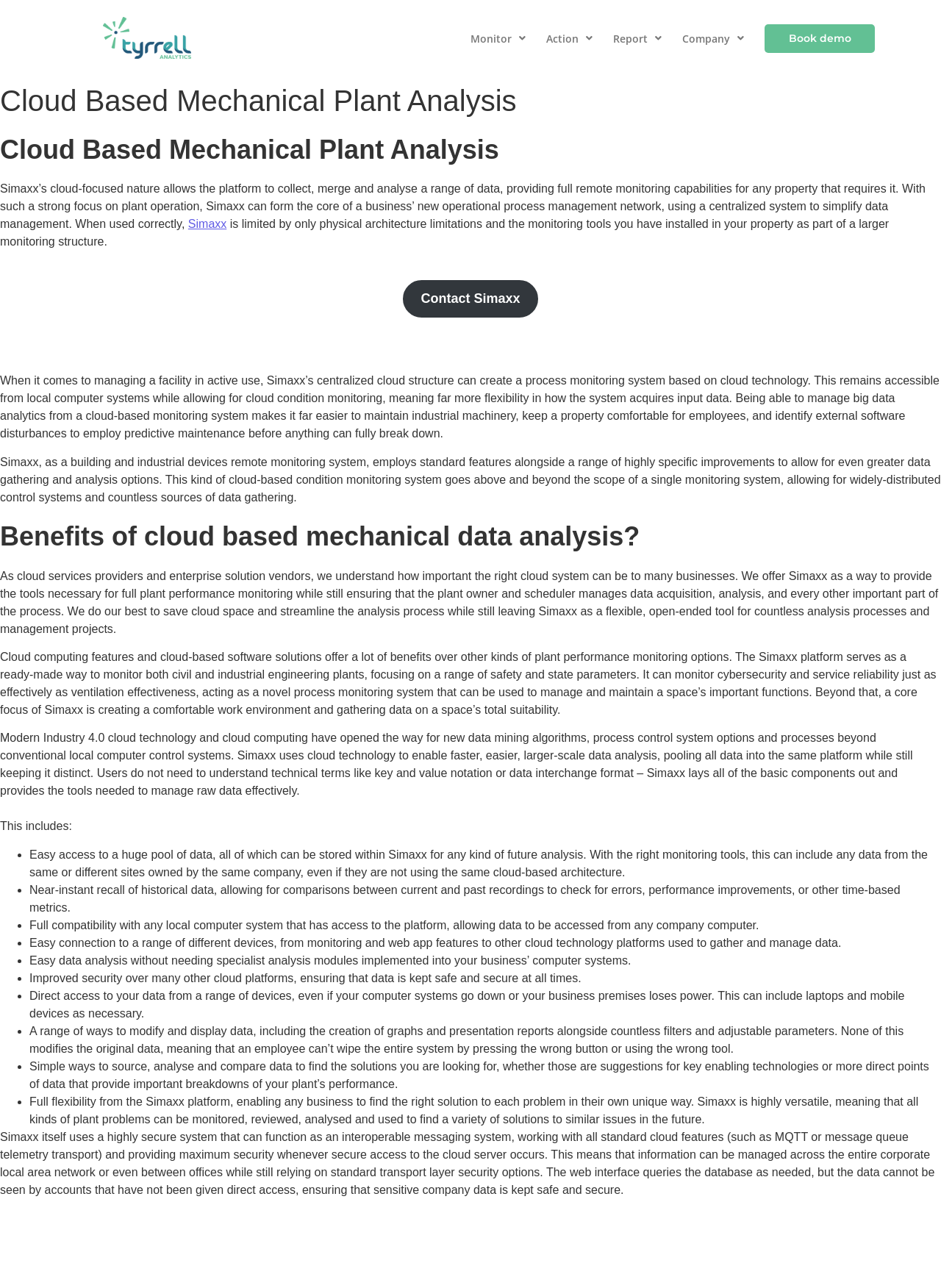Please locate the UI element described by "Monitor" and provide its bounding box coordinates.

[0.494, 0.019, 0.565, 0.041]